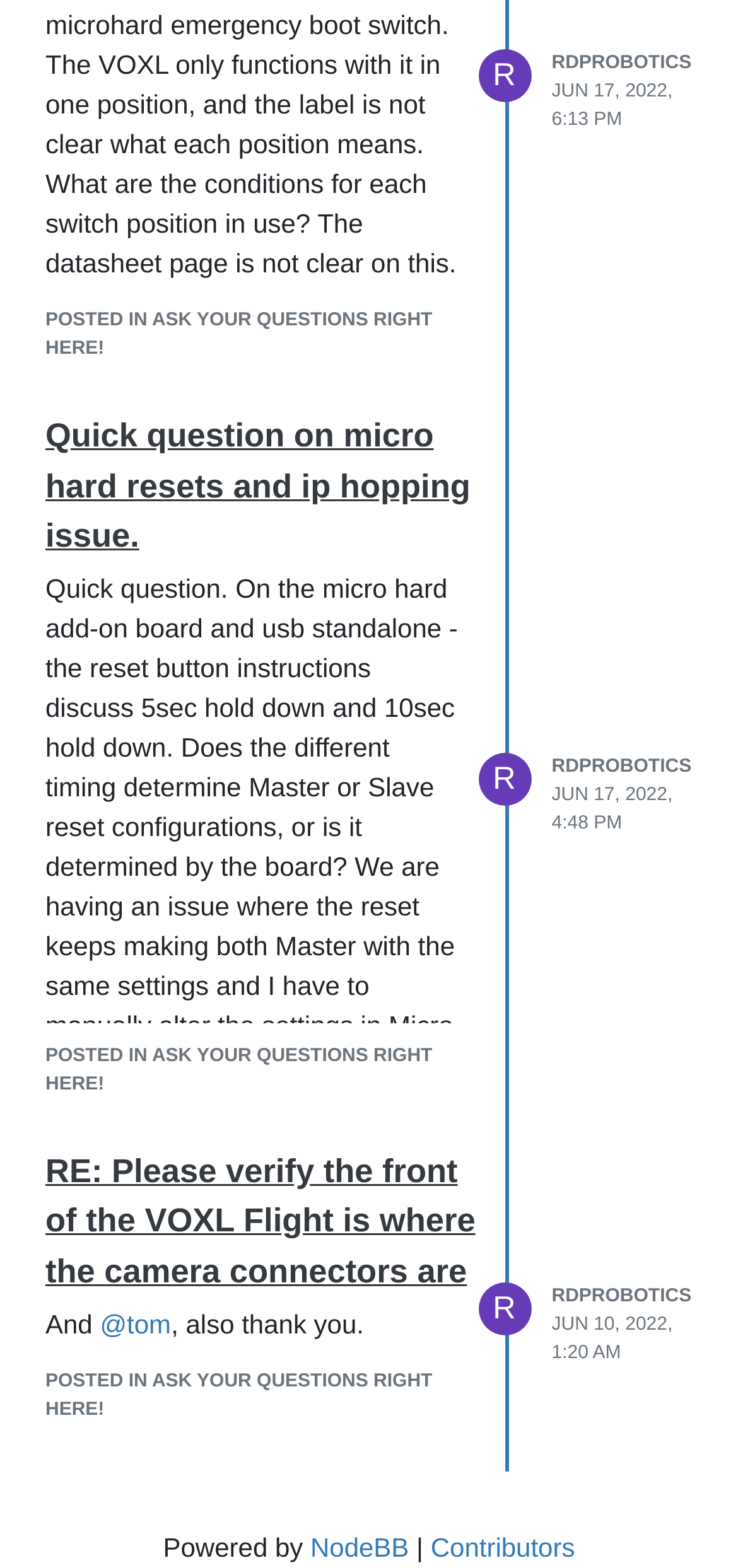Identify the bounding box coordinates of the clickable region to carry out the given instruction: "Click on 'POSTED IN ASK YOUR QUESTIONS RIGHT HERE!' to view the post".

[0.062, 0.198, 0.586, 0.23]